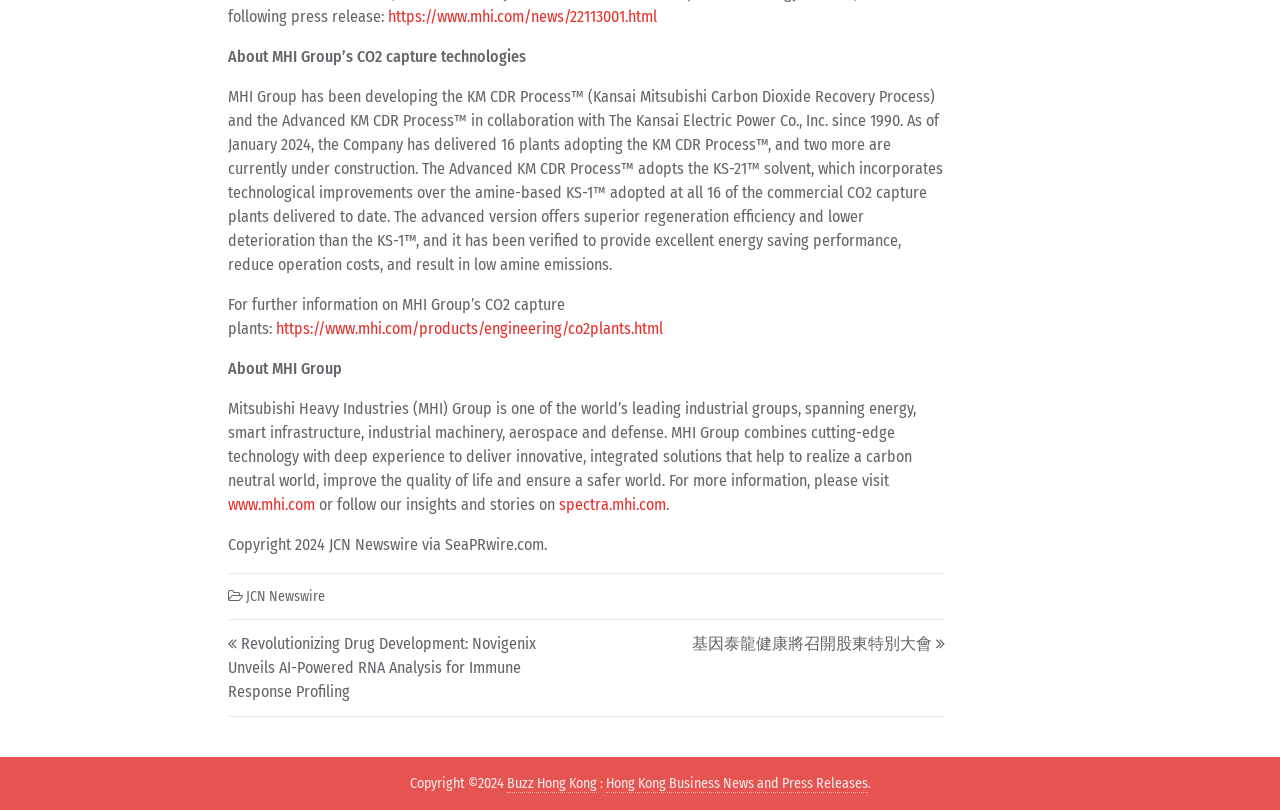Use the information in the screenshot to answer the question comprehensively: What is the company mentioned in the webpage?

I found this answer by reading the StaticText element with the content 'Mitsubishi Heavy Industries (MHI) Group is one of the world’s leading industrial groups...' which indicates that the company being referred to is Mitsubishi Heavy Industries.